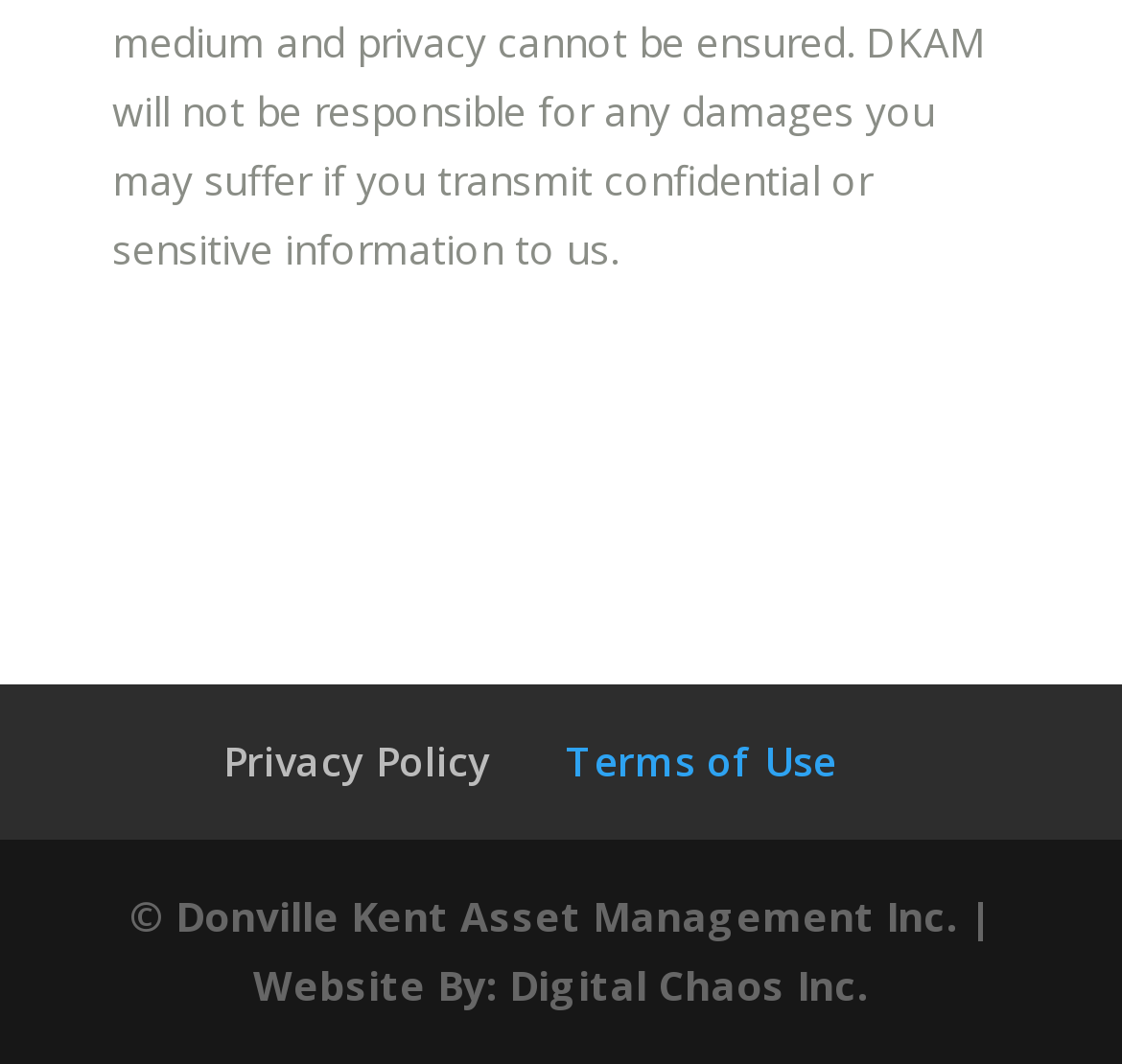Determine the bounding box for the UI element as described: "Digital Chaos Inc.". The coordinates should be represented as four float numbers between 0 and 1, formatted as [left, top, right, bottom].

[0.454, 0.9, 0.774, 0.951]